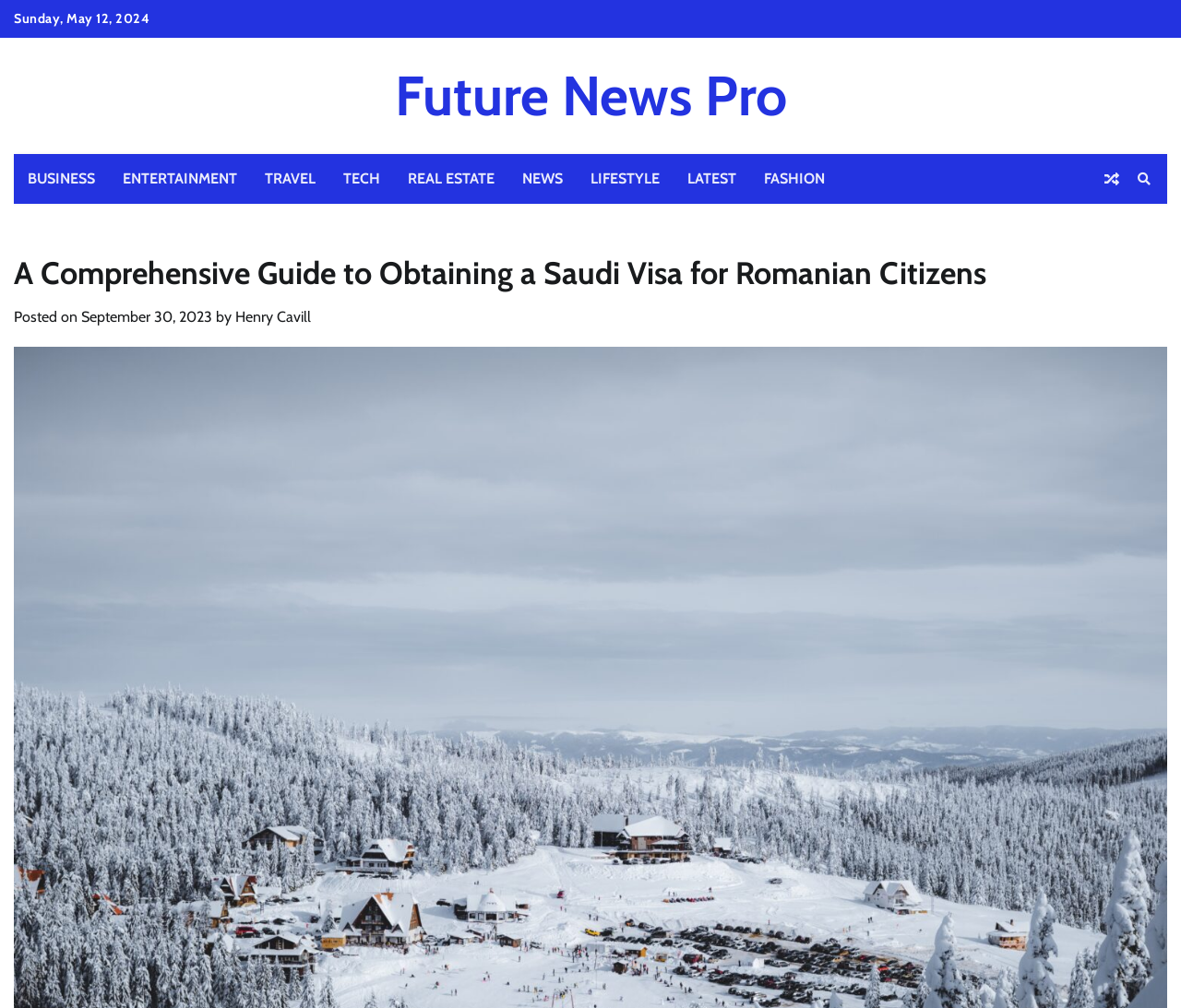Provide the bounding box coordinates of the area you need to click to execute the following instruction: "Go to the 'EarthTeller Tales' page".

None